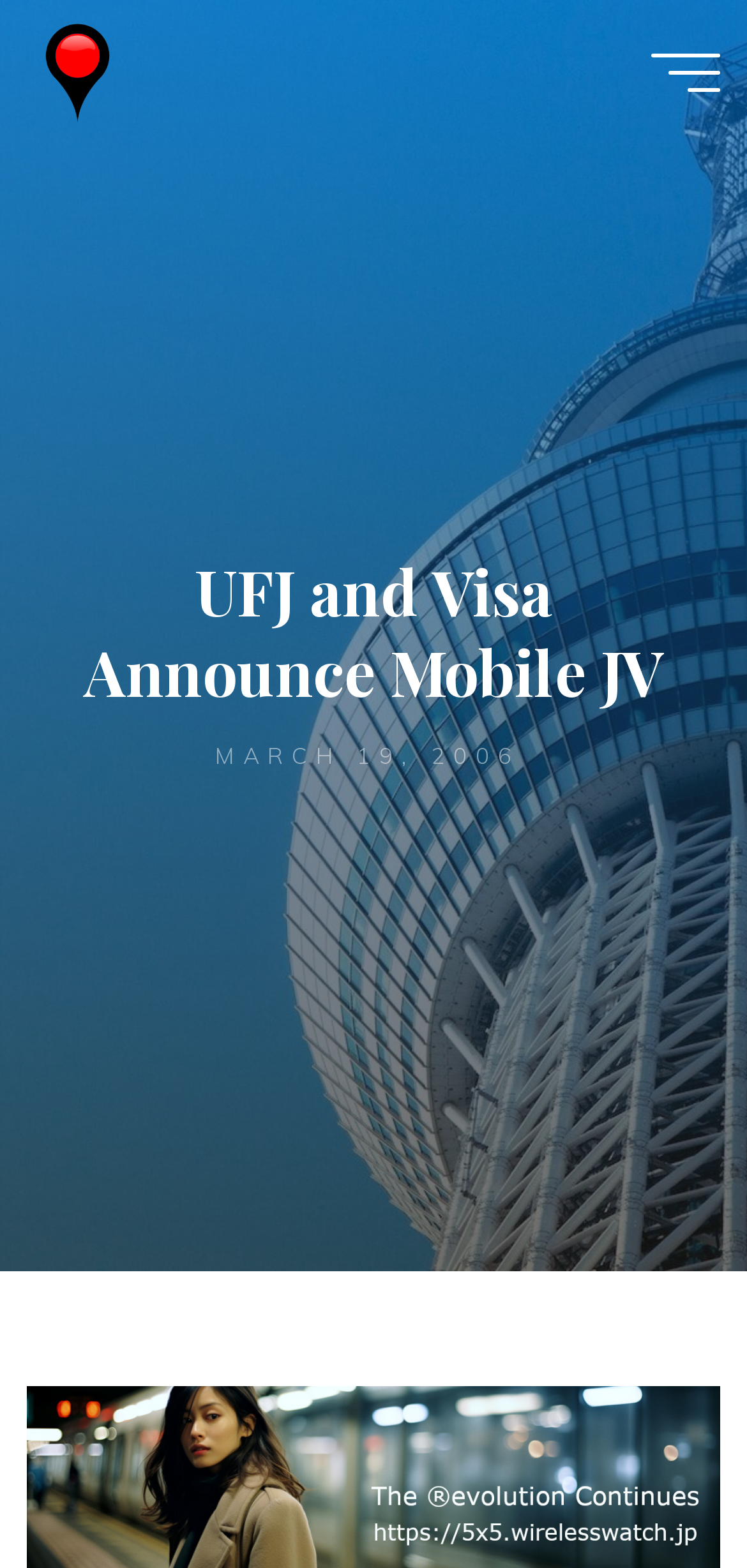How many links are there on the webpage?
Answer with a single word or phrase, using the screenshot for reference.

3